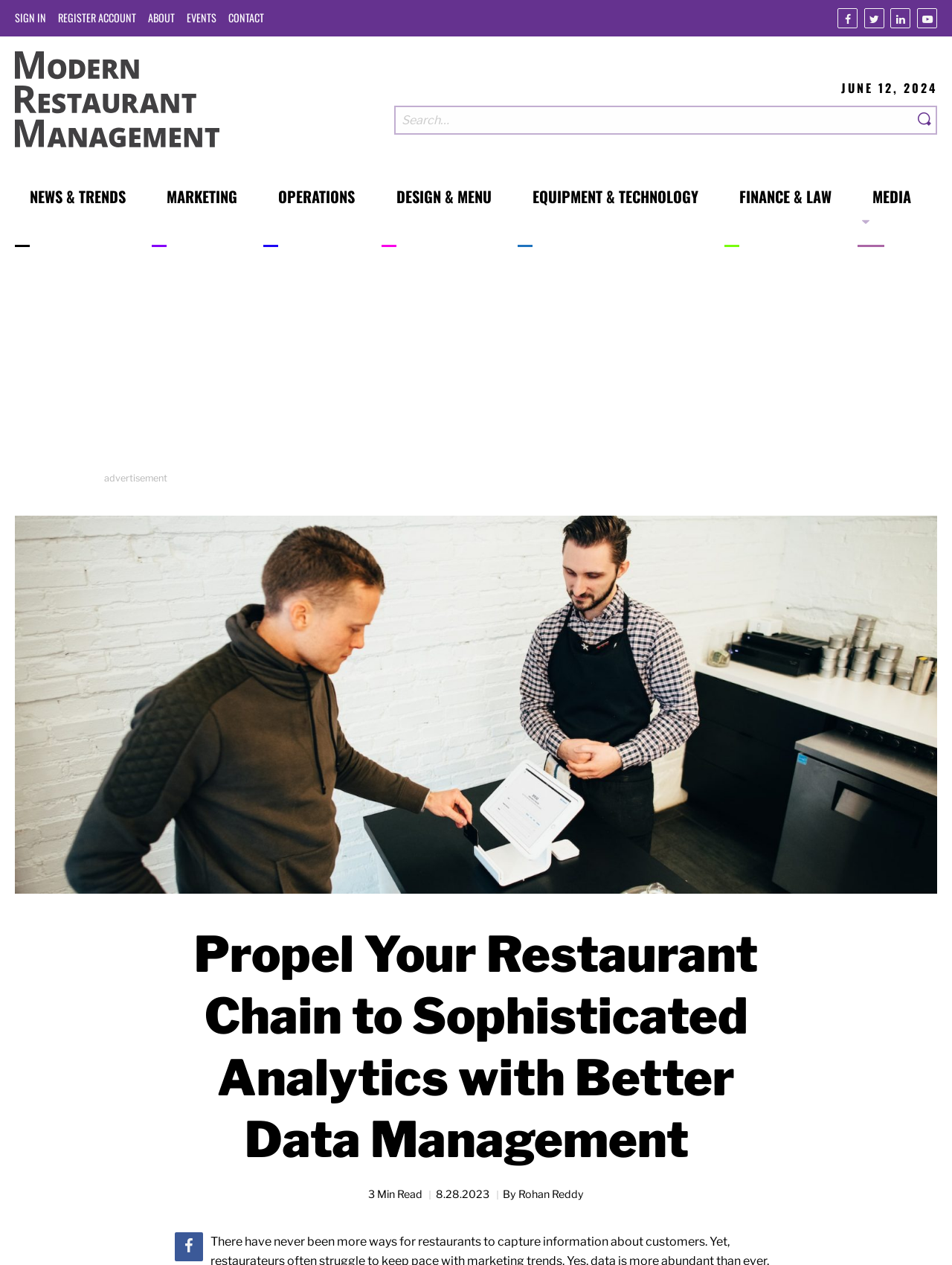Extract the bounding box coordinates of the UI element described by: "Equipment & Technology". The coordinates should include four float numbers ranging from 0 to 1, e.g., [left, top, right, bottom].

[0.544, 0.147, 0.733, 0.195]